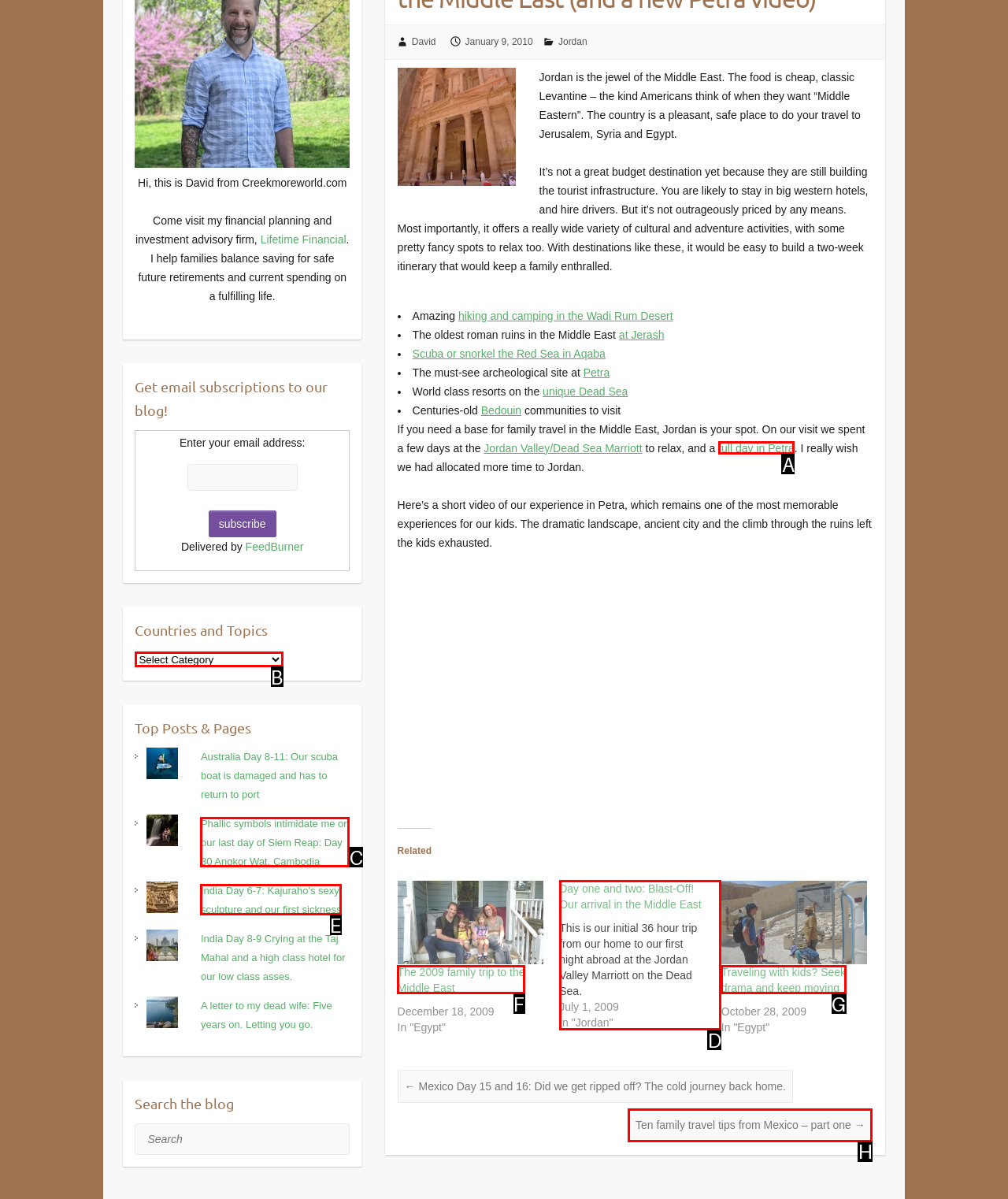Based on the description: full day in Petra, select the HTML element that fits best. Provide the letter of the matching option.

A